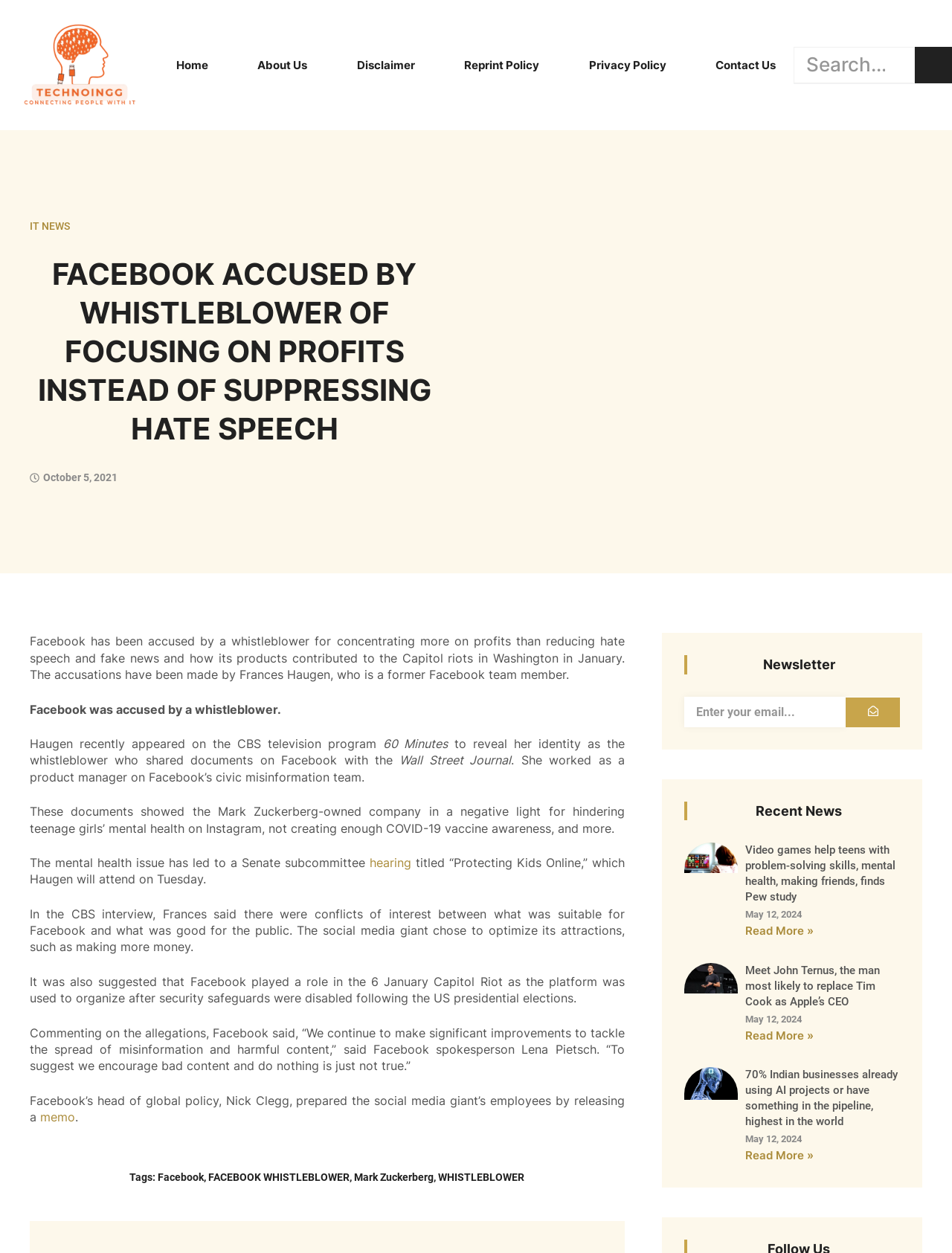What is the name of the whistleblower?
Respond to the question with a well-detailed and thorough answer.

The whistleblower's name is mentioned in the article as Frances Haugen, a former Facebook team member who accused Facebook of prioritizing profits over reducing hate speech and fake news.